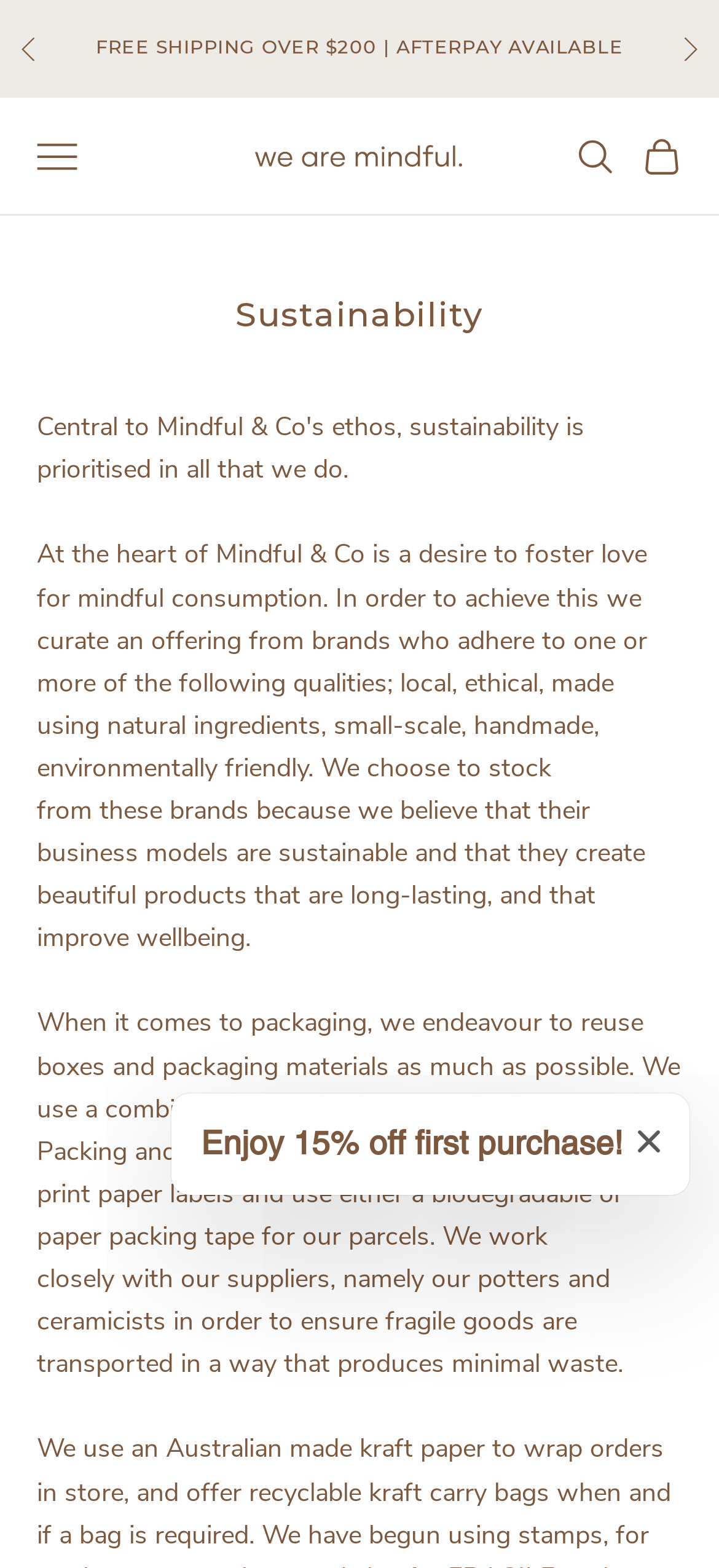Identify the bounding box coordinates of the section that should be clicked to achieve the task described: "Click the 'Enjoy 15% off first purchase!' button".

[0.238, 0.697, 0.959, 0.762]